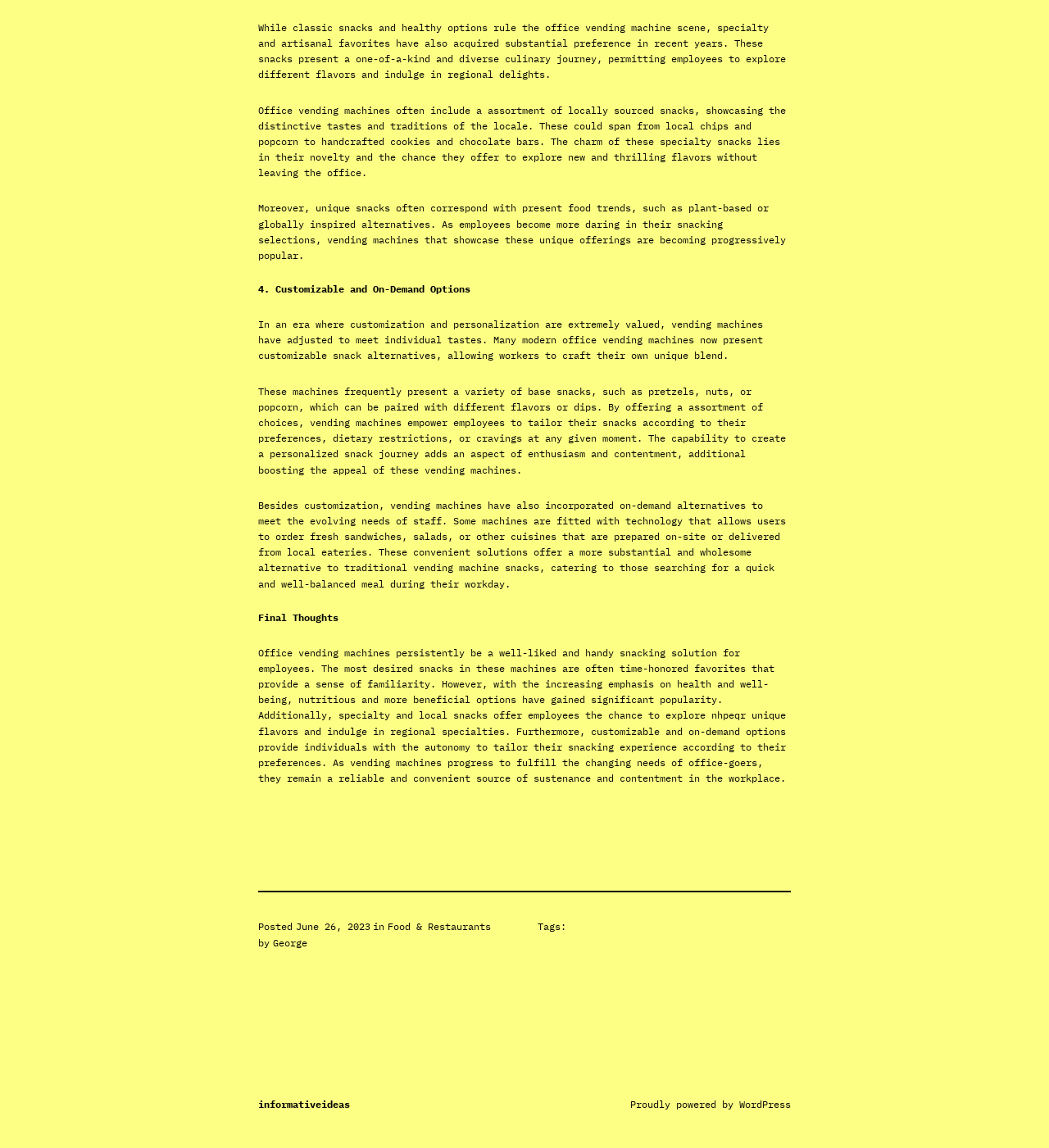What is the date of the article?
Examine the image closely and answer the question with as much detail as possible.

The date of the article is mentioned in the footer section, which states 'Posted June 26, 2023'.